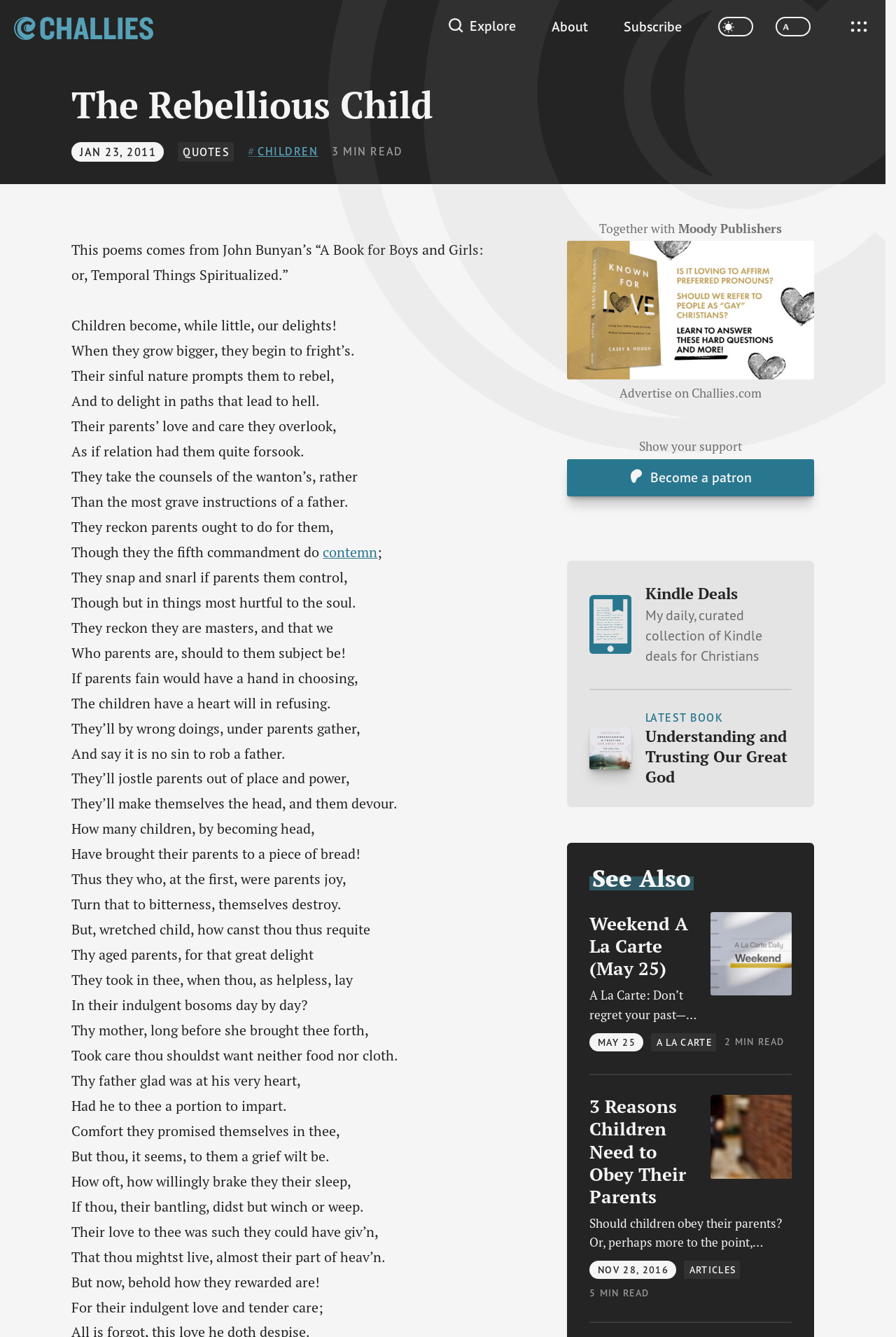What is the title of the latest book?
Refer to the image and provide a concise answer in one word or phrase.

Understanding and Trusting Our Great God